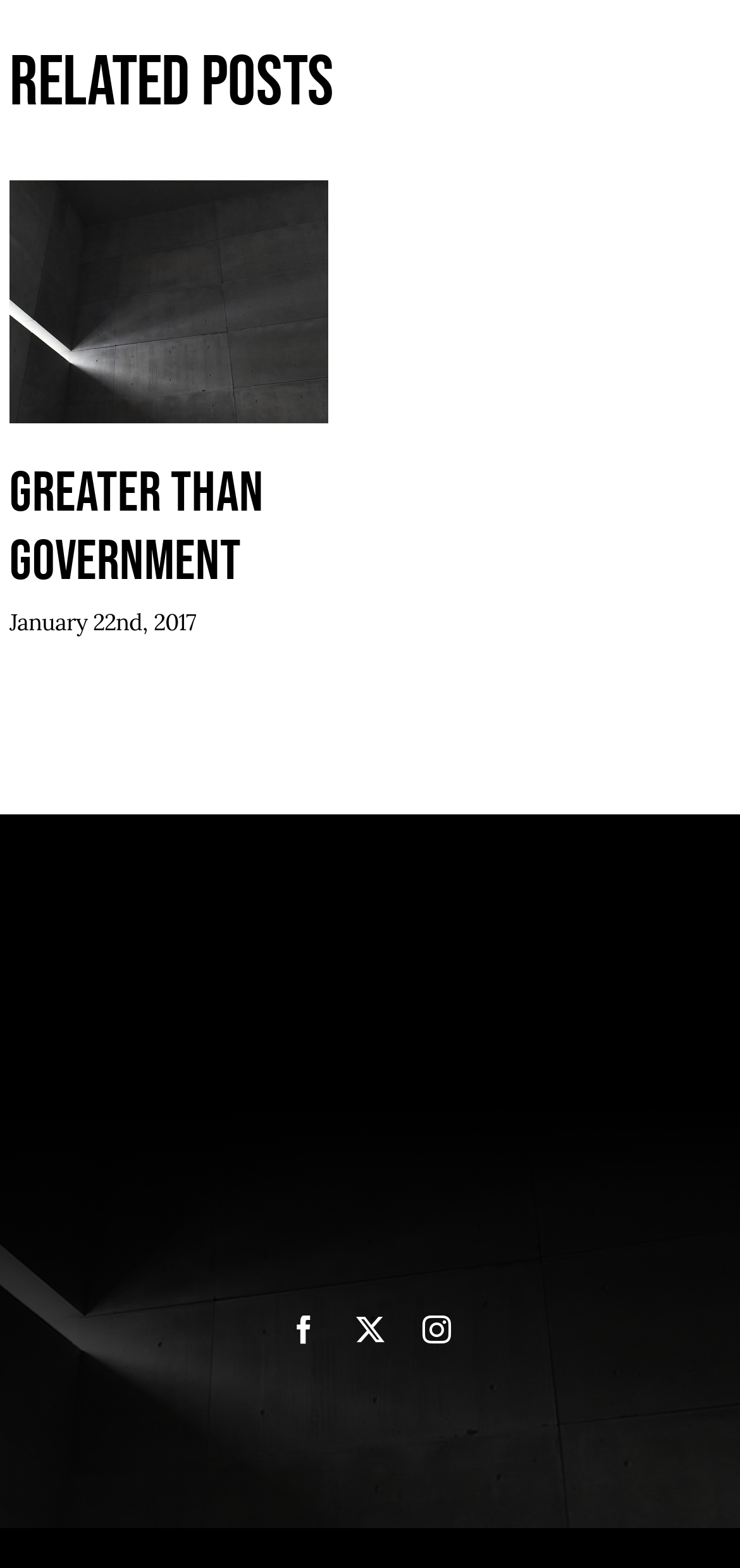Using the provided element description: "aria-label="instagram" title="Instagram"", determine the bounding box coordinates of the corresponding UI element in the screenshot.

[0.571, 0.839, 0.609, 0.857]